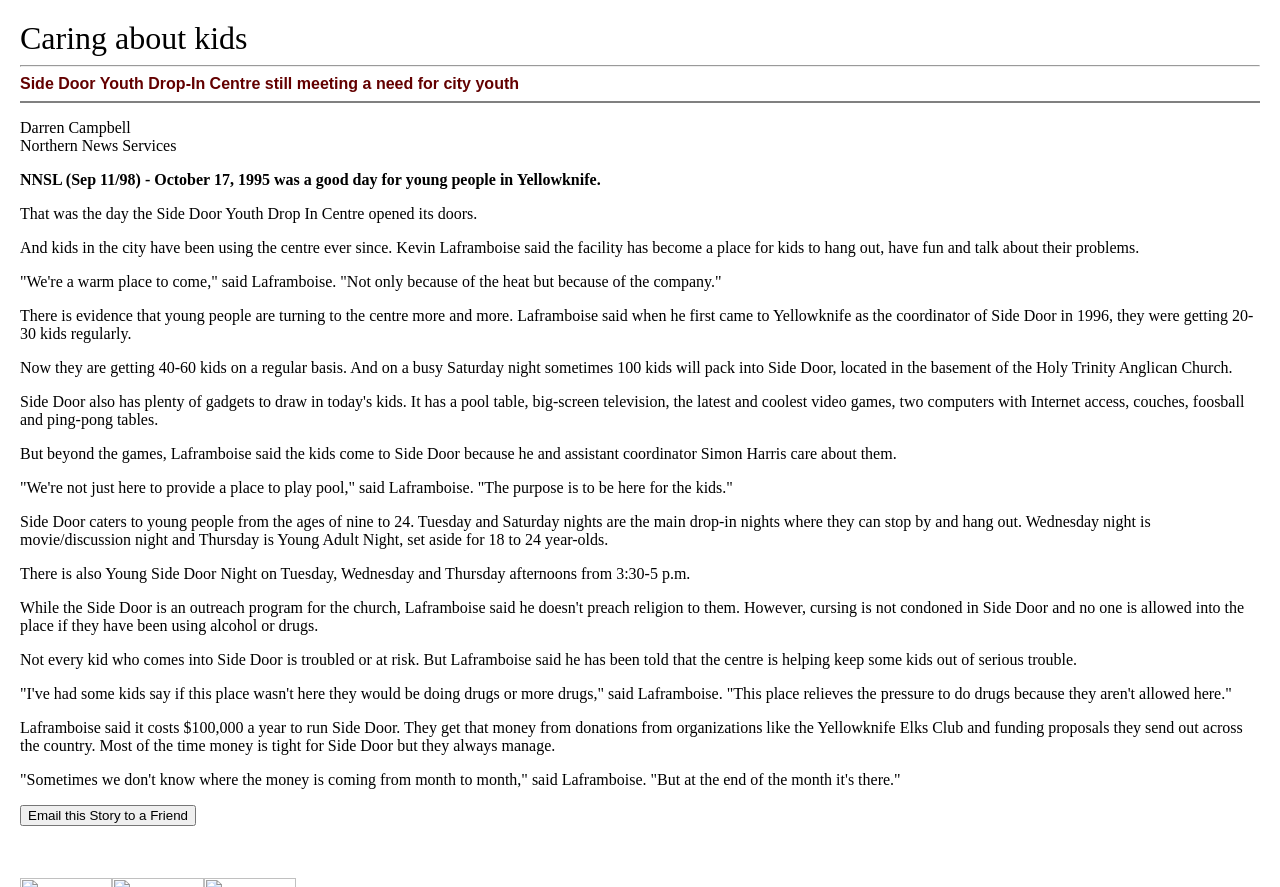Please provide a brief answer to the question using only one word or phrase: 
What is the age range of young people catered to by Side Door?

9 to 24